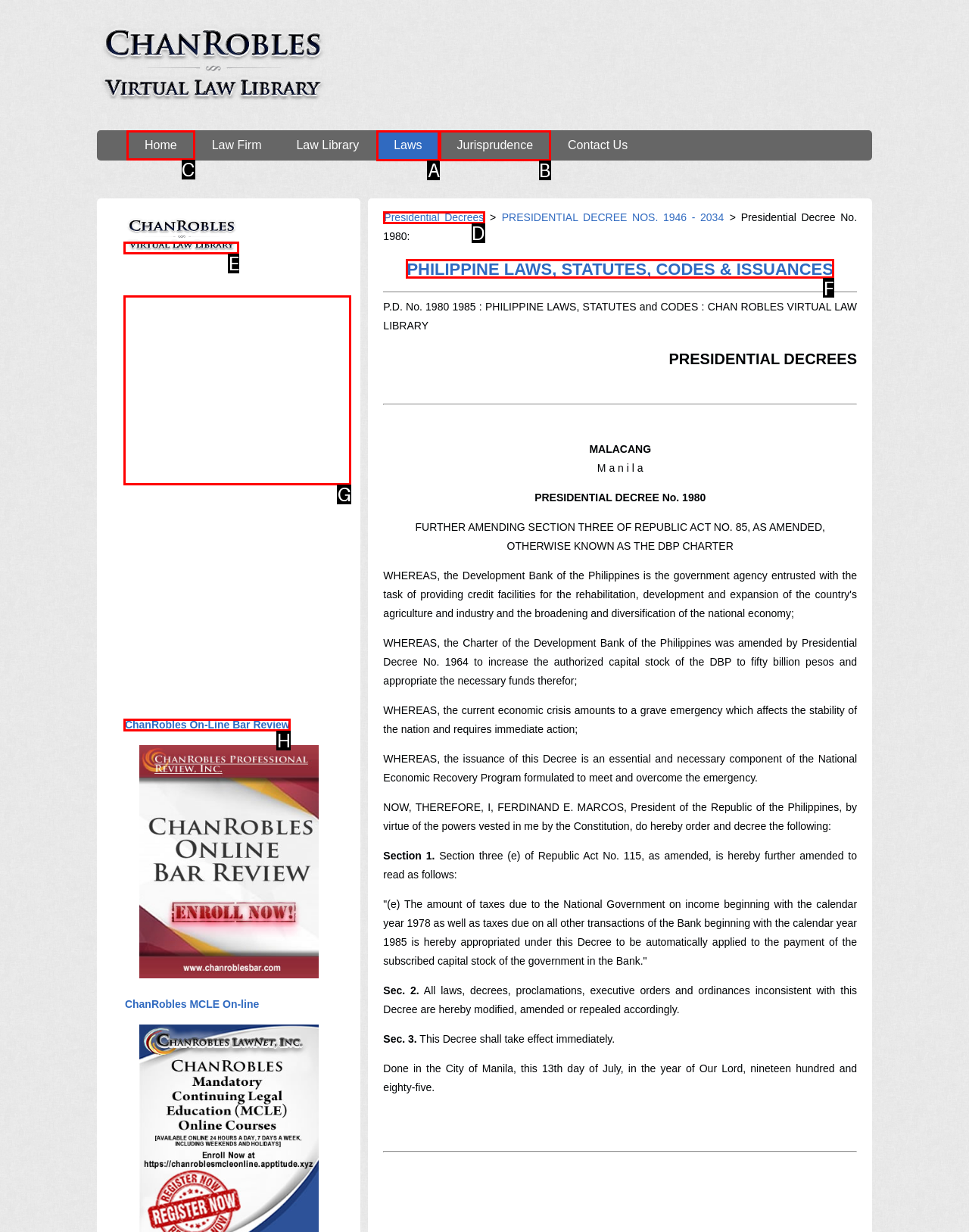Determine the correct UI element to click for this instruction: Click on Home. Respond with the letter of the chosen element.

C